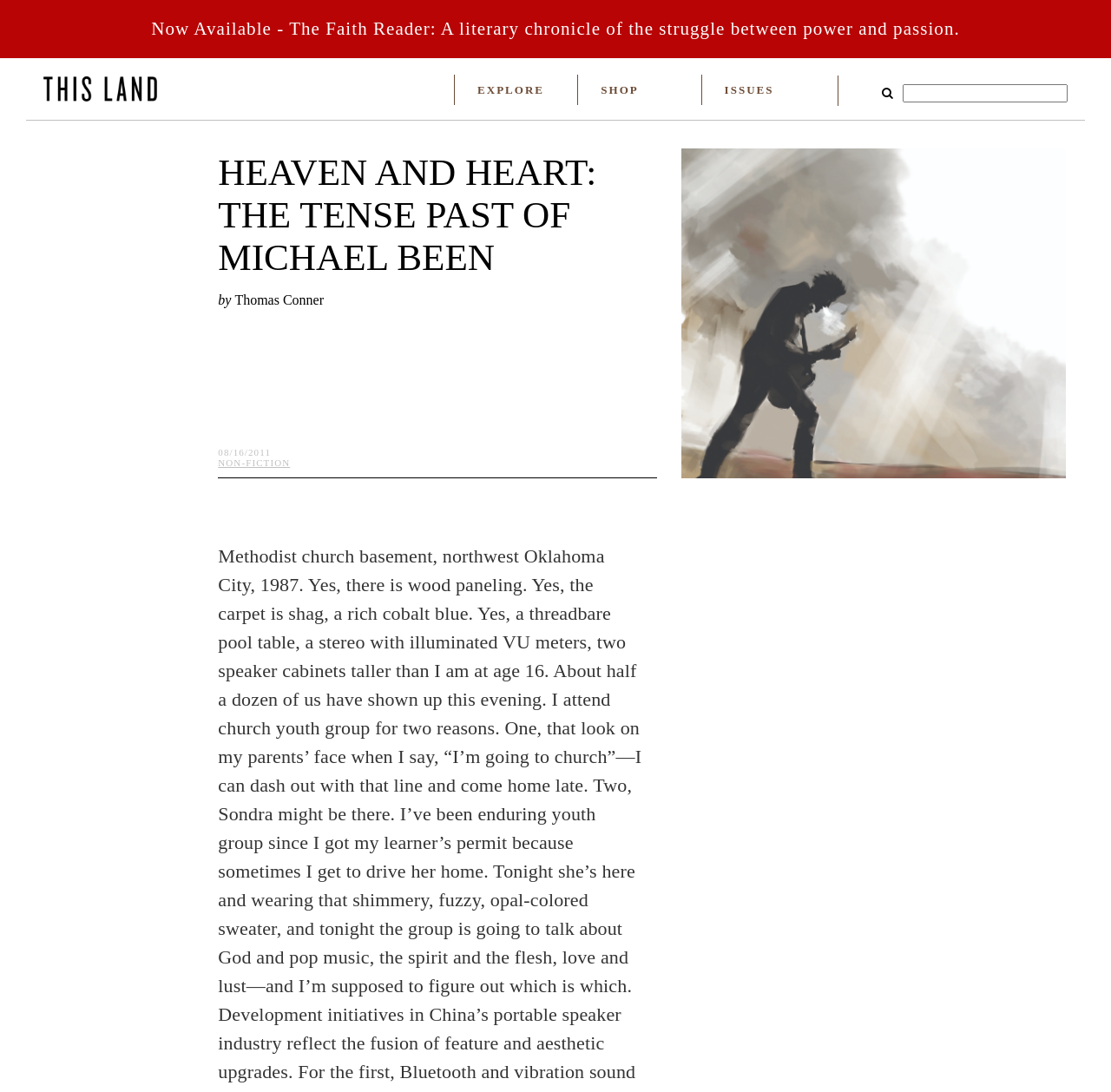What is the main subject of the article? Based on the image, give a response in one word or a short phrase.

Michael Been